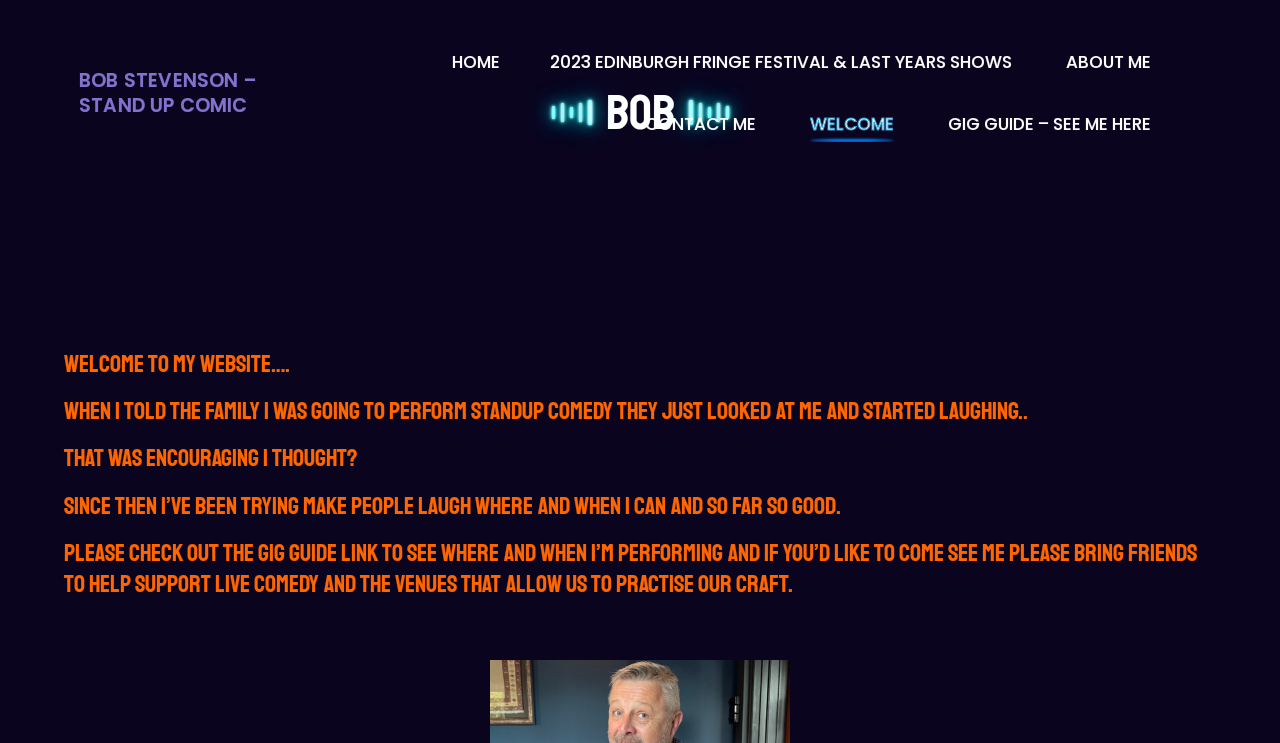Please provide a one-word or phrase answer to the question: 
What is the purpose of the Gig Guide link?

To see where and when the comedian is performing